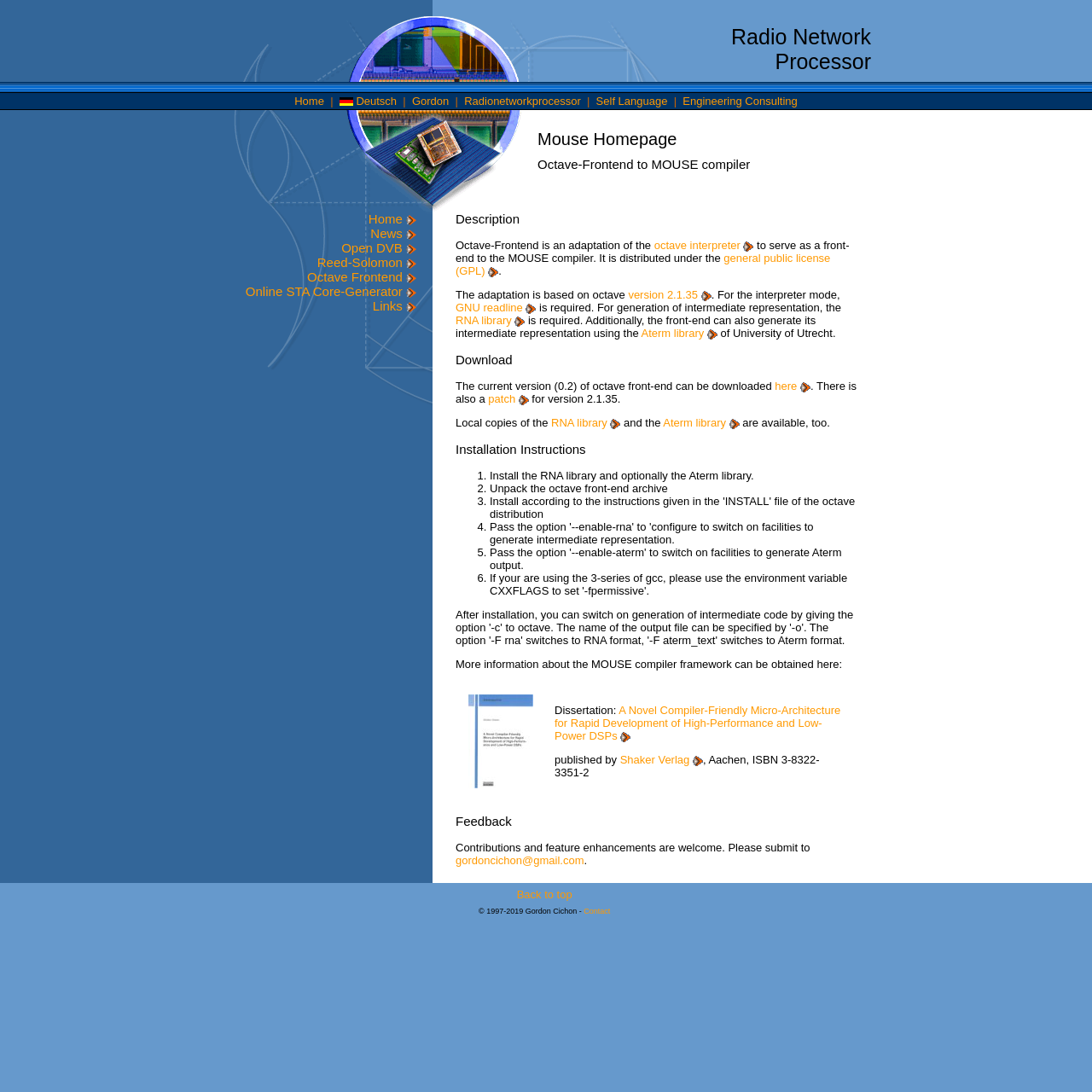Locate the bounding box of the UI element defined by this description: "general public license (GPL)". The coordinates should be given as four float numbers between 0 and 1, formatted as [left, top, right, bottom].

[0.417, 0.23, 0.76, 0.254]